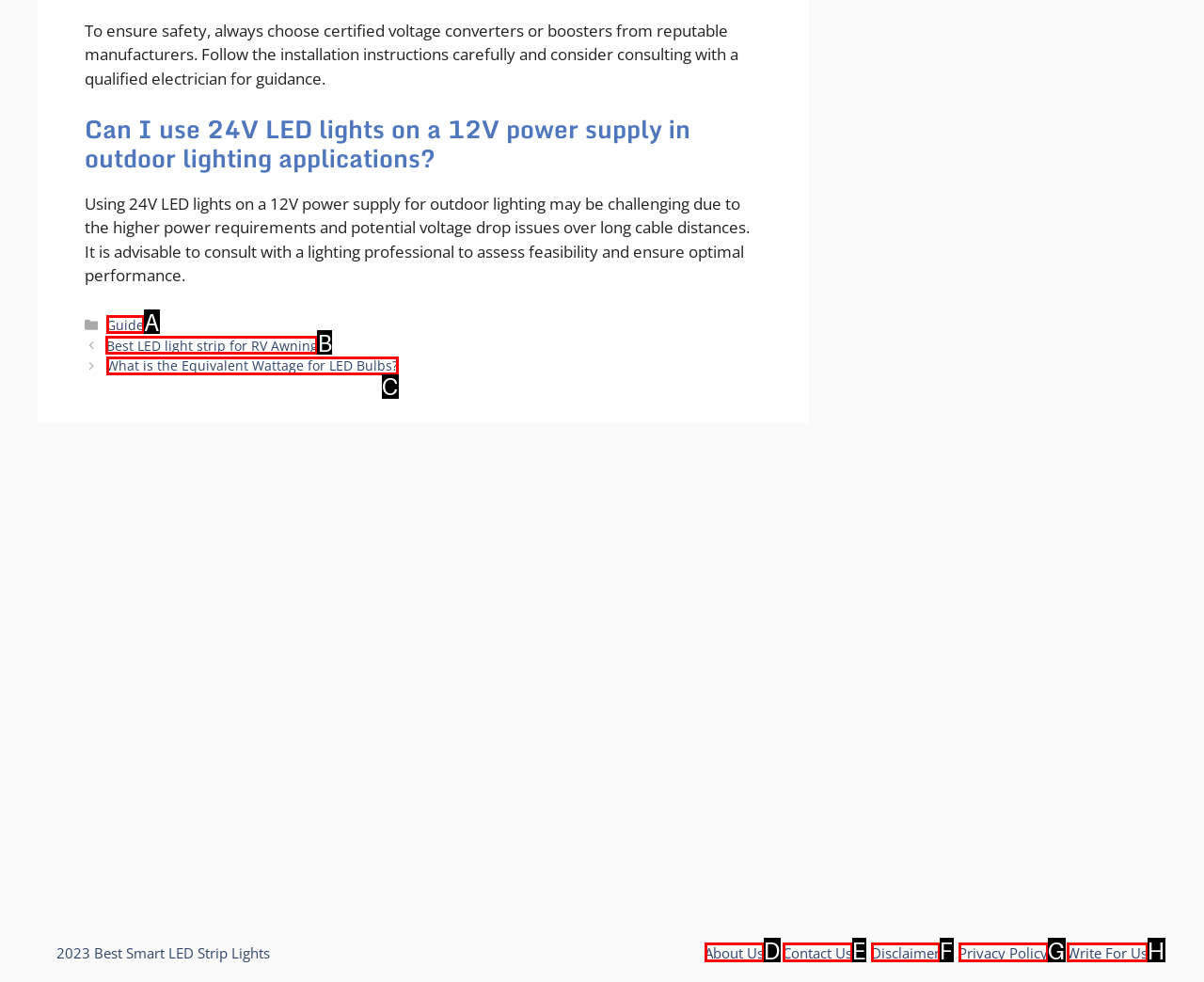Indicate which red-bounded element should be clicked to perform the task: Read the 'Best LED light strip for RV Awning' post Answer with the letter of the correct option.

B